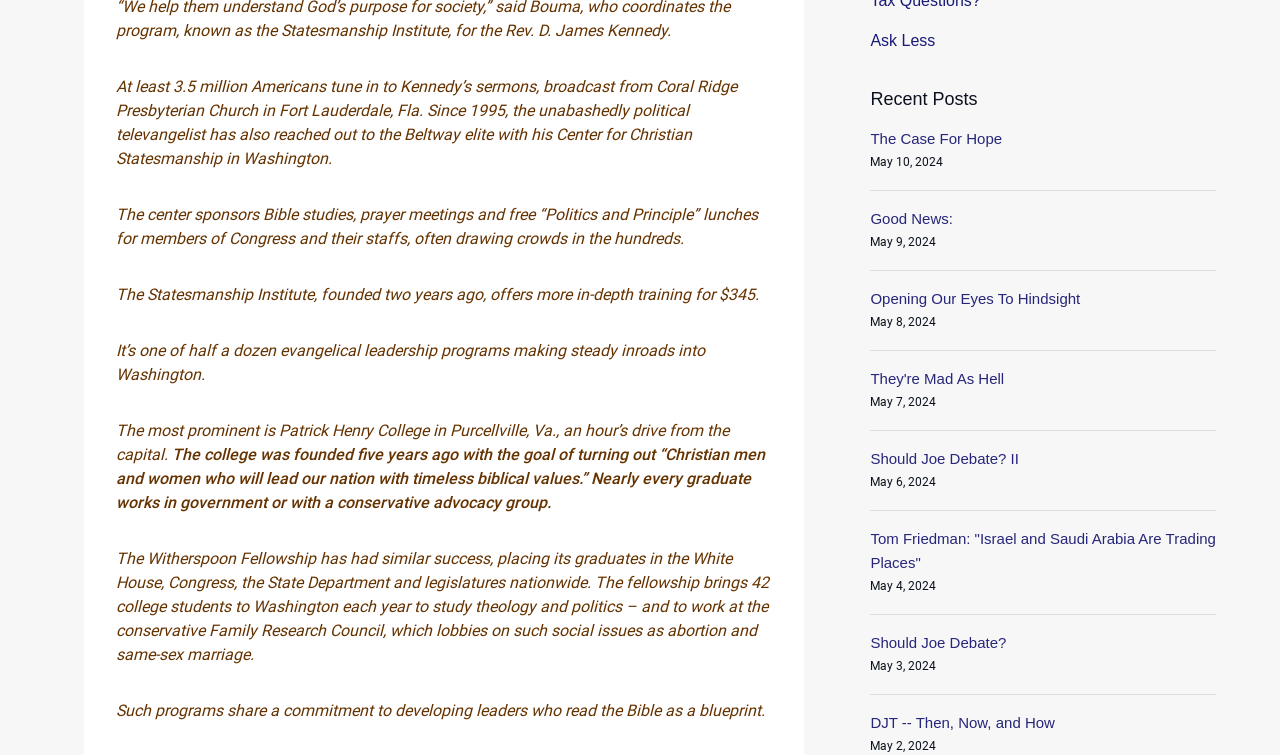Please identify the bounding box coordinates of the element that needs to be clicked to perform the following instruction: "Read 'Good News:'".

[0.68, 0.278, 0.744, 0.301]